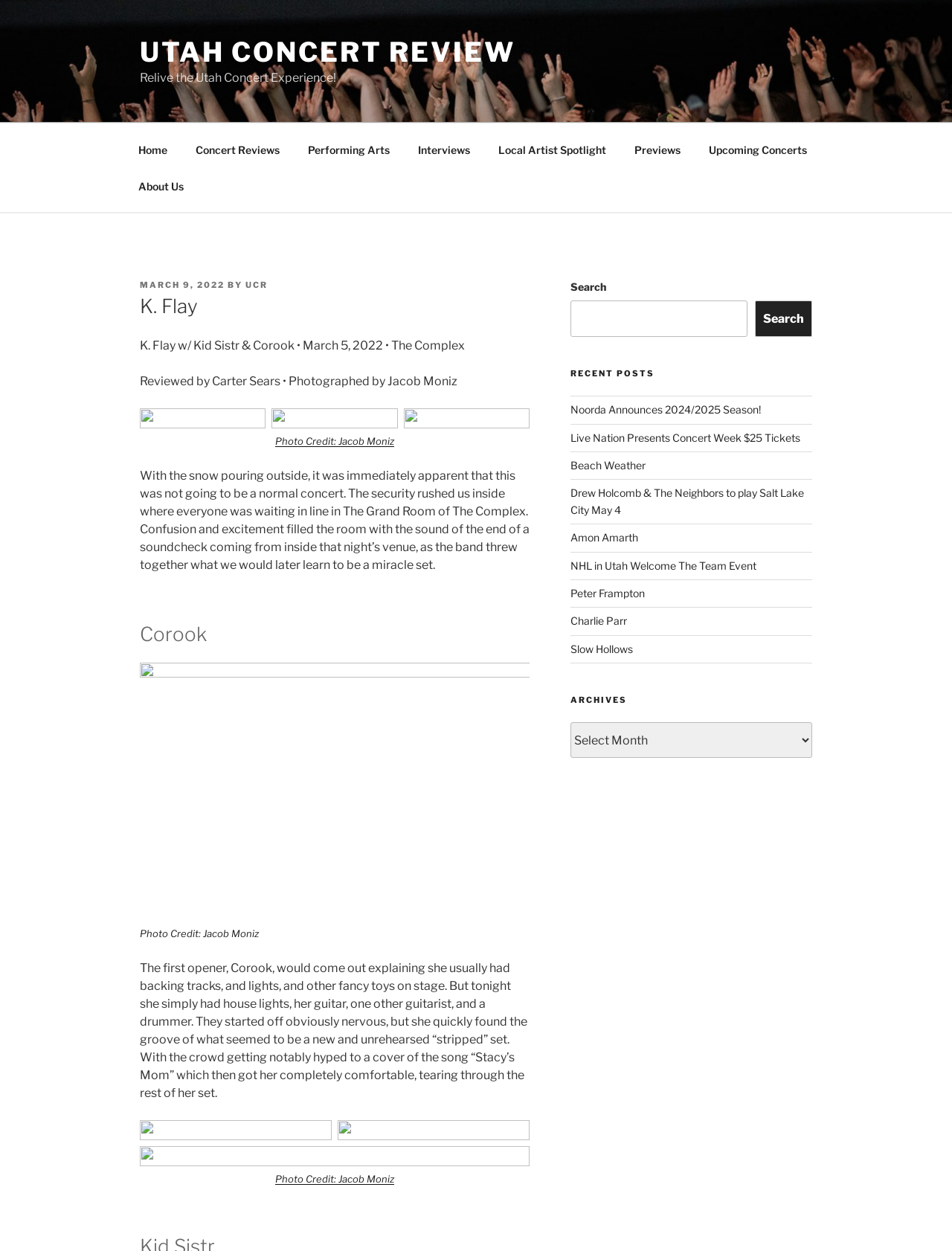Identify the bounding box coordinates necessary to click and complete the given instruction: "Read the review of K. Flay's concert".

[0.147, 0.234, 0.556, 0.256]